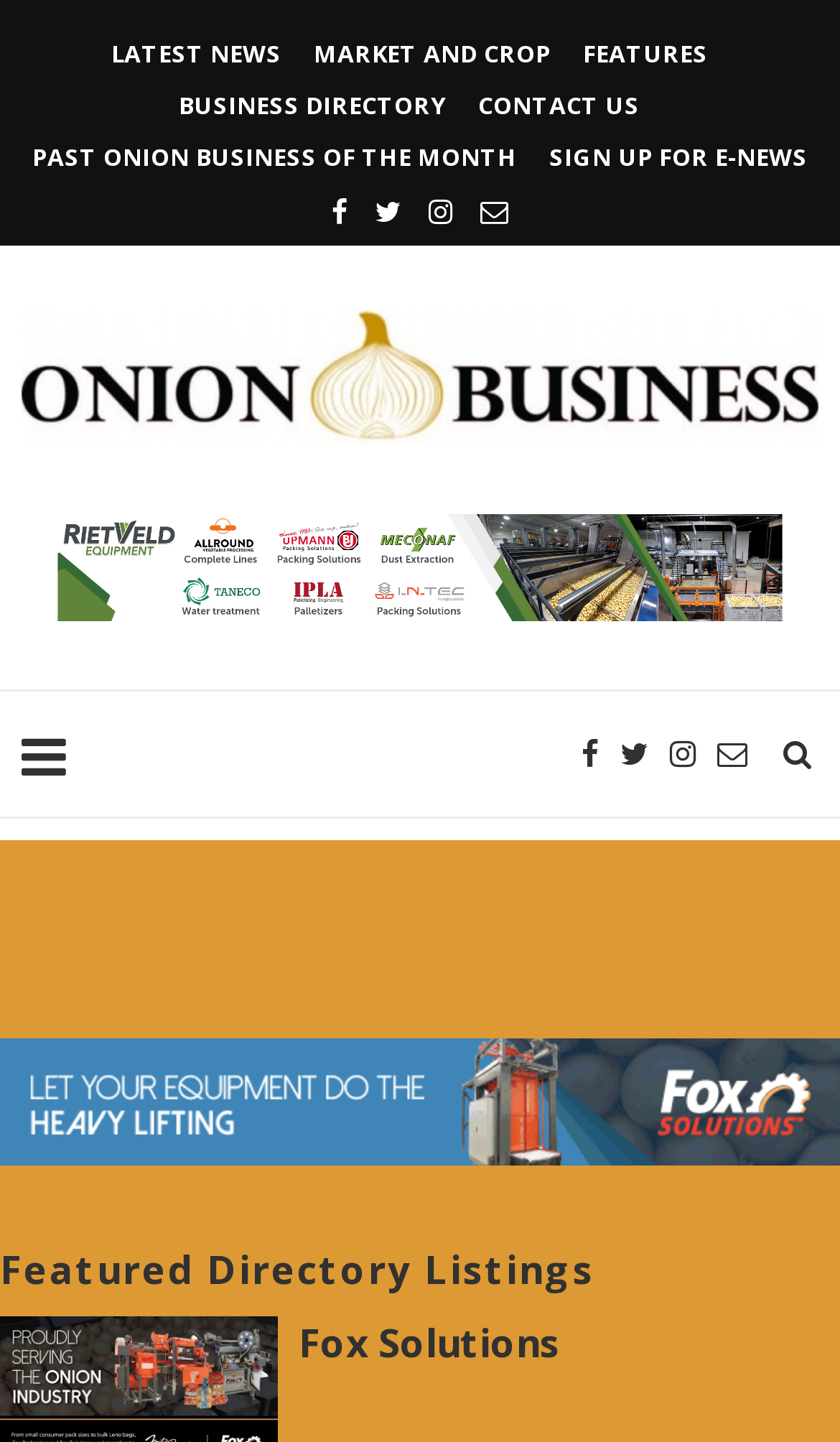Determine the bounding box coordinates of the element that should be clicked to execute the following command: "Check Featured Directory Listings".

[0.0, 0.862, 1.0, 0.898]